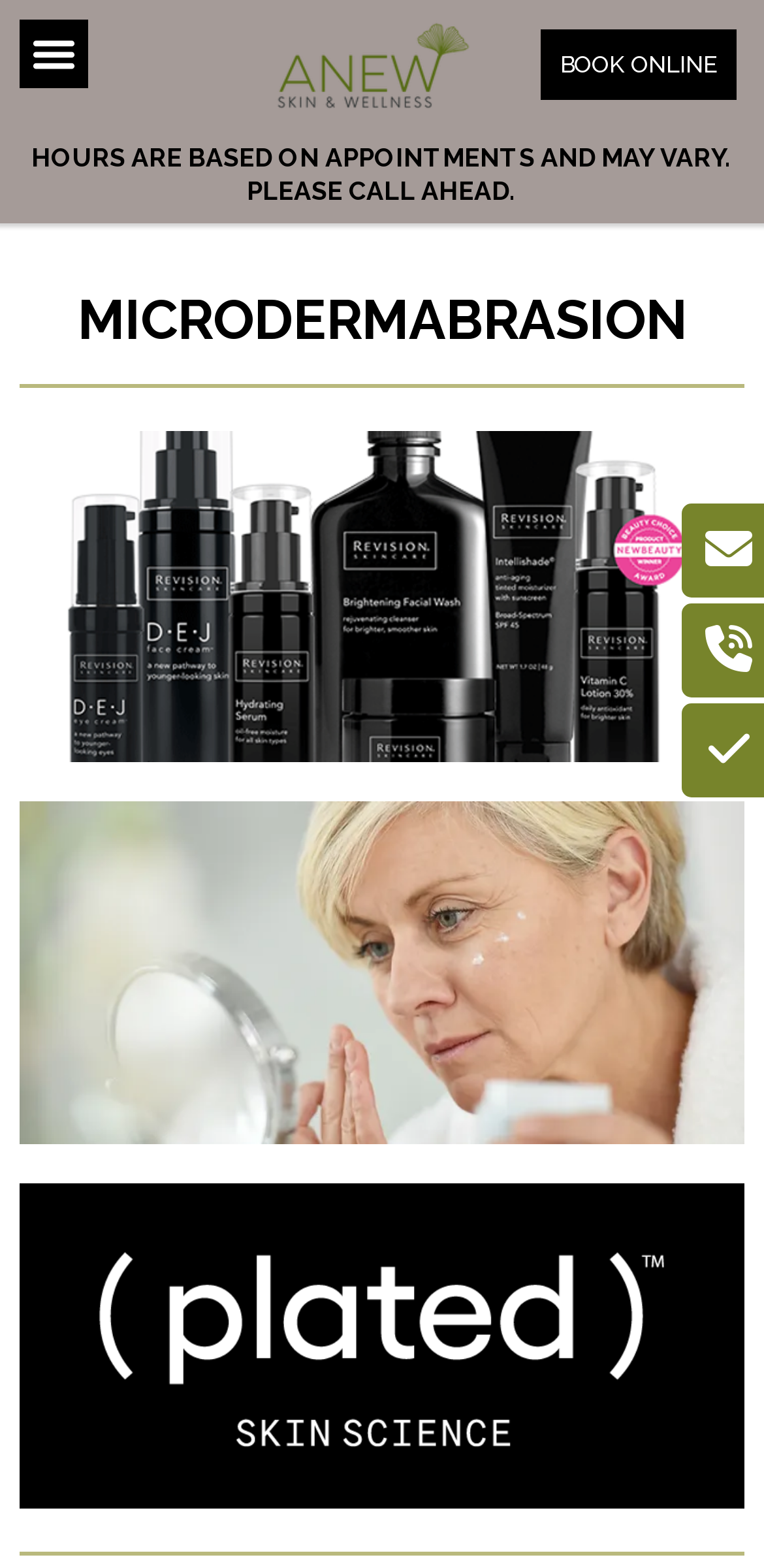Please provide a one-word or short phrase answer to the question:
What is the business hours policy?

Hours vary, call ahead